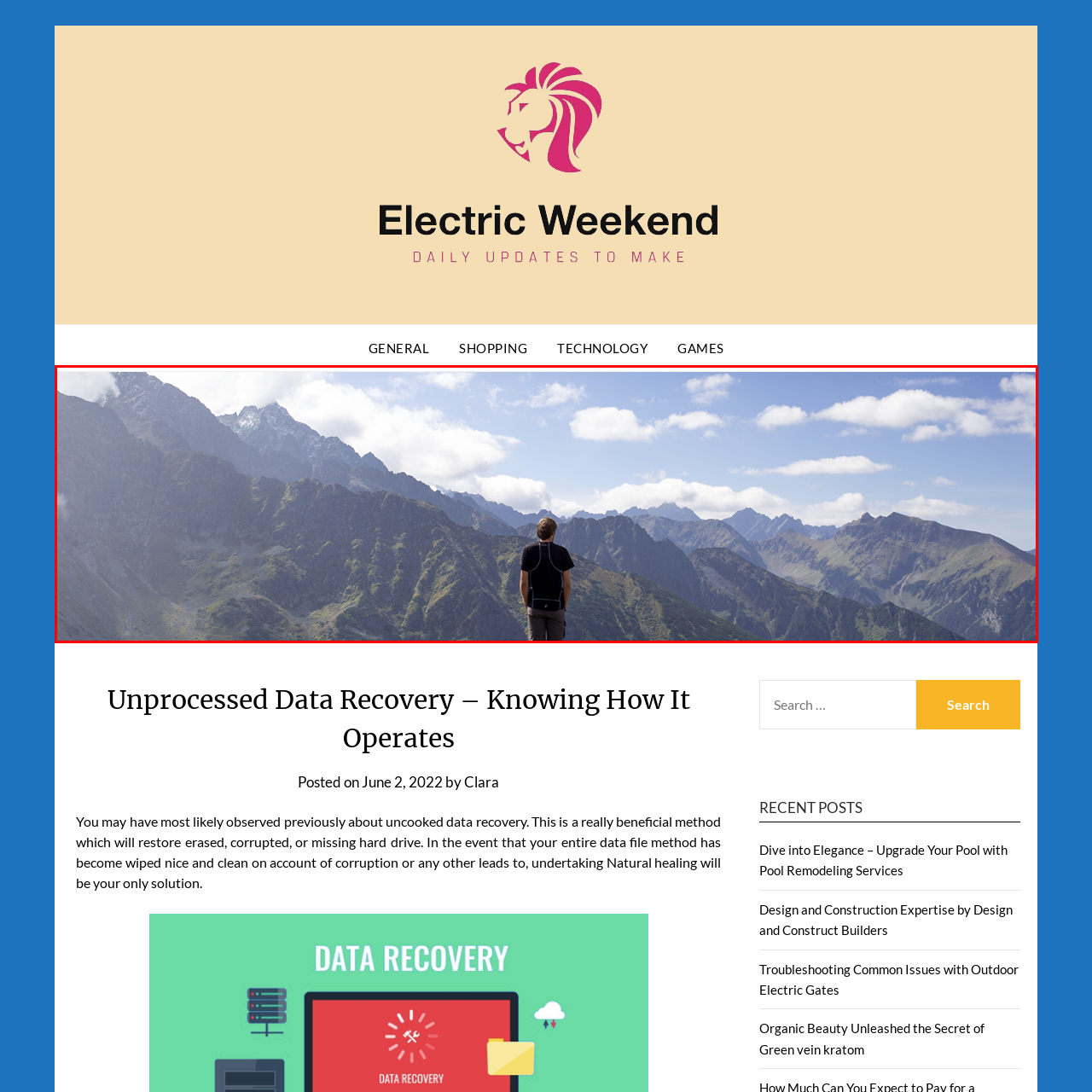What is the color of the sky in the image?
Review the image highlighted by the red bounding box and respond with a brief answer in one word or phrase.

Bright blue